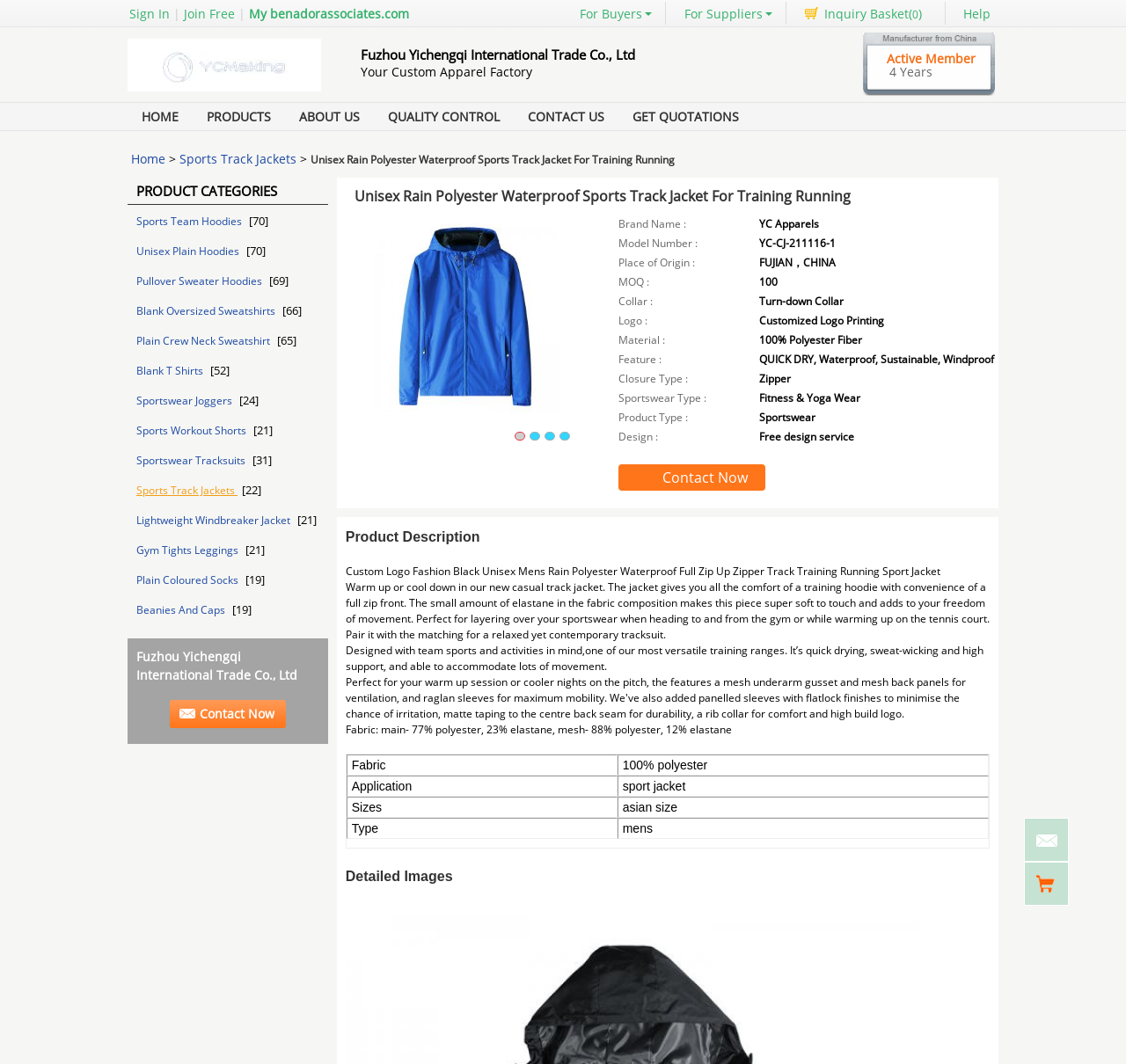What is the company name of the manufacturer?
Answer briefly with a single word or phrase based on the image.

Fuzhou Yichengqi International Trade Co., Ltd